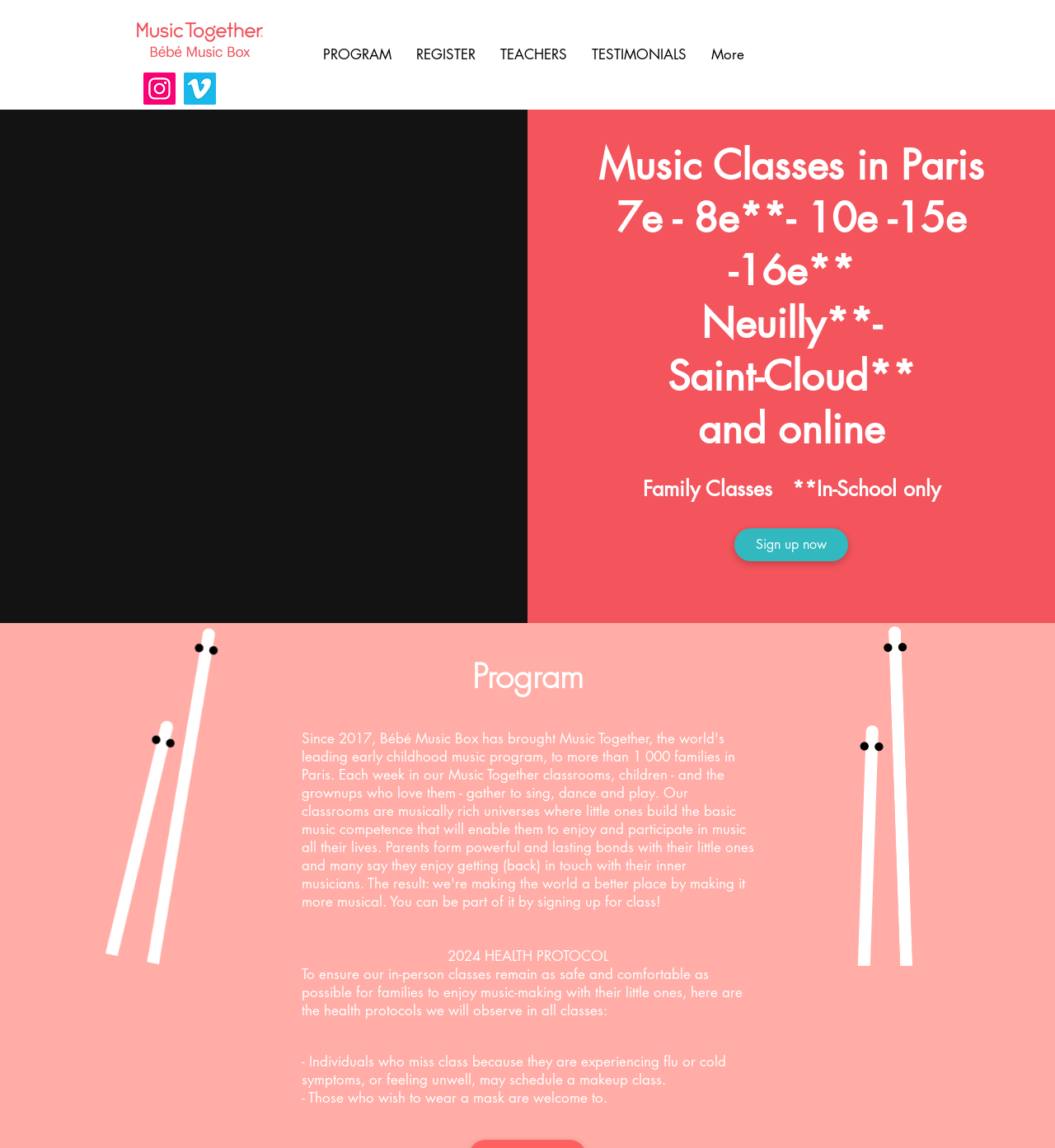What is the purpose of the health protocols?
Please look at the screenshot and answer in one word or a short phrase.

To ensure safe and comfortable classes